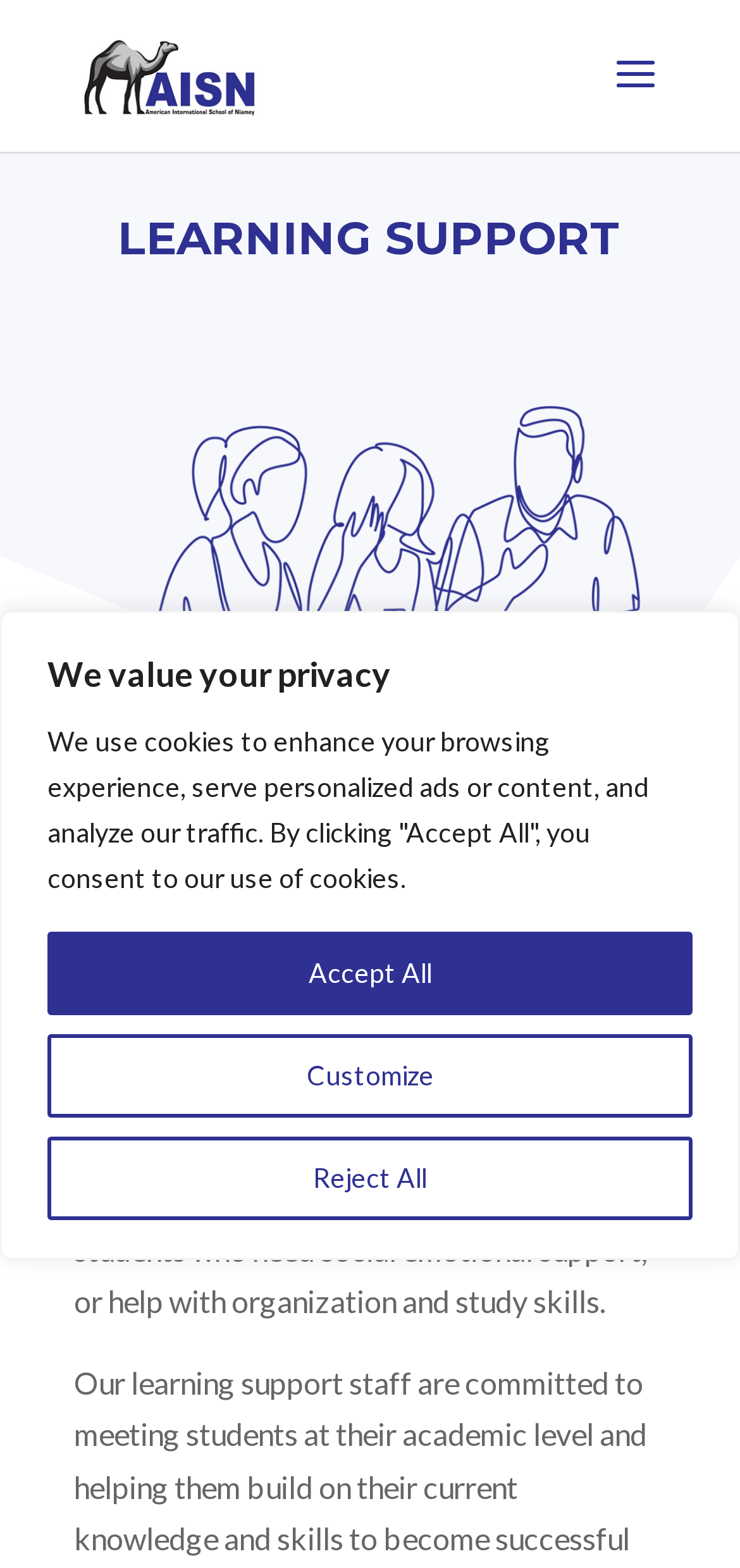What is the purpose of Learning Support?
Observe the image and answer the question with a one-word or short phrase response.

Provide extra help